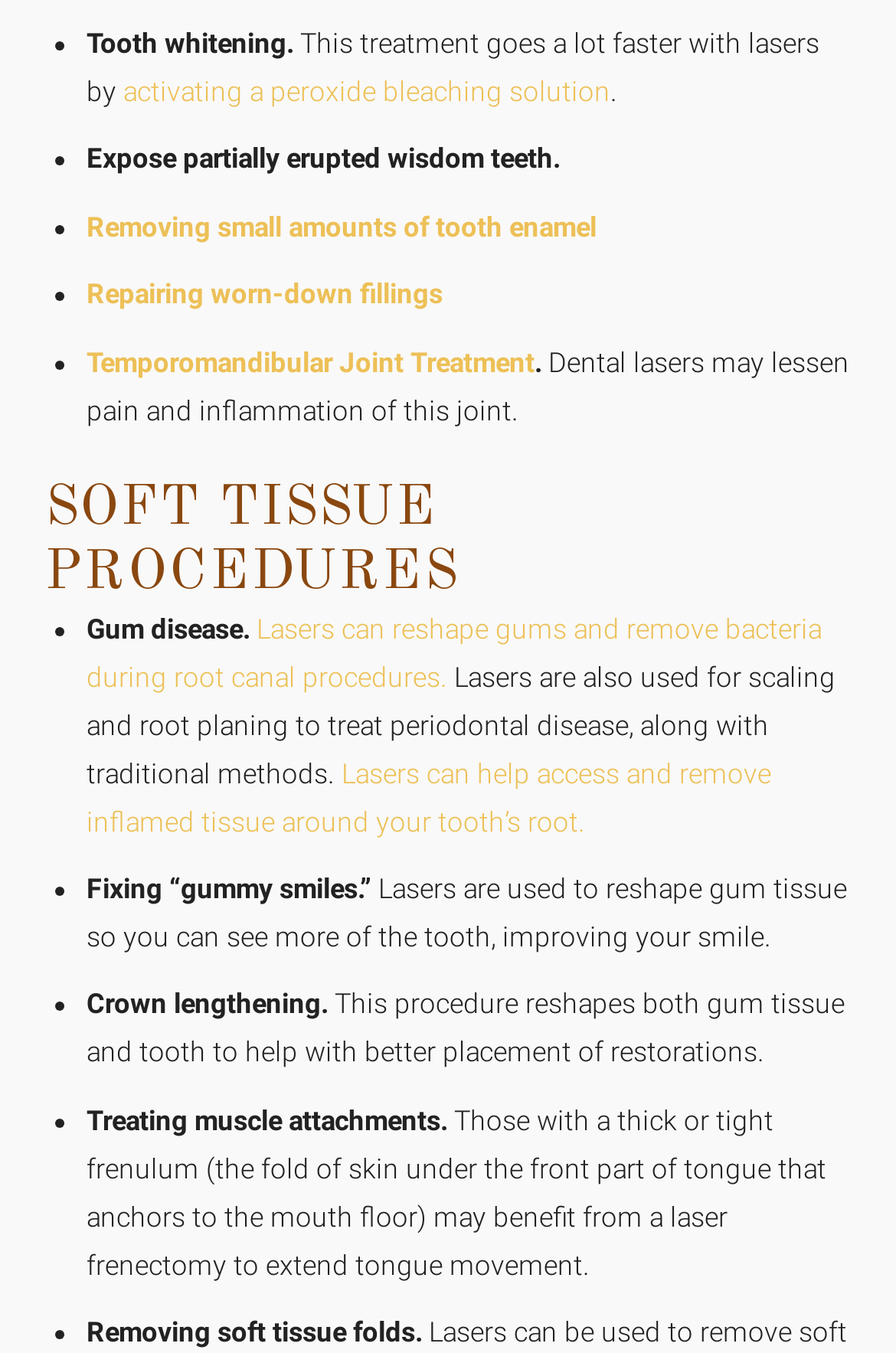Determine the bounding box coordinates (top-left x, top-left y, bottom-right x, bottom-right y) of the UI element described in the following text: Temporomandibular Joint Treatment

[0.096, 0.256, 0.596, 0.279]